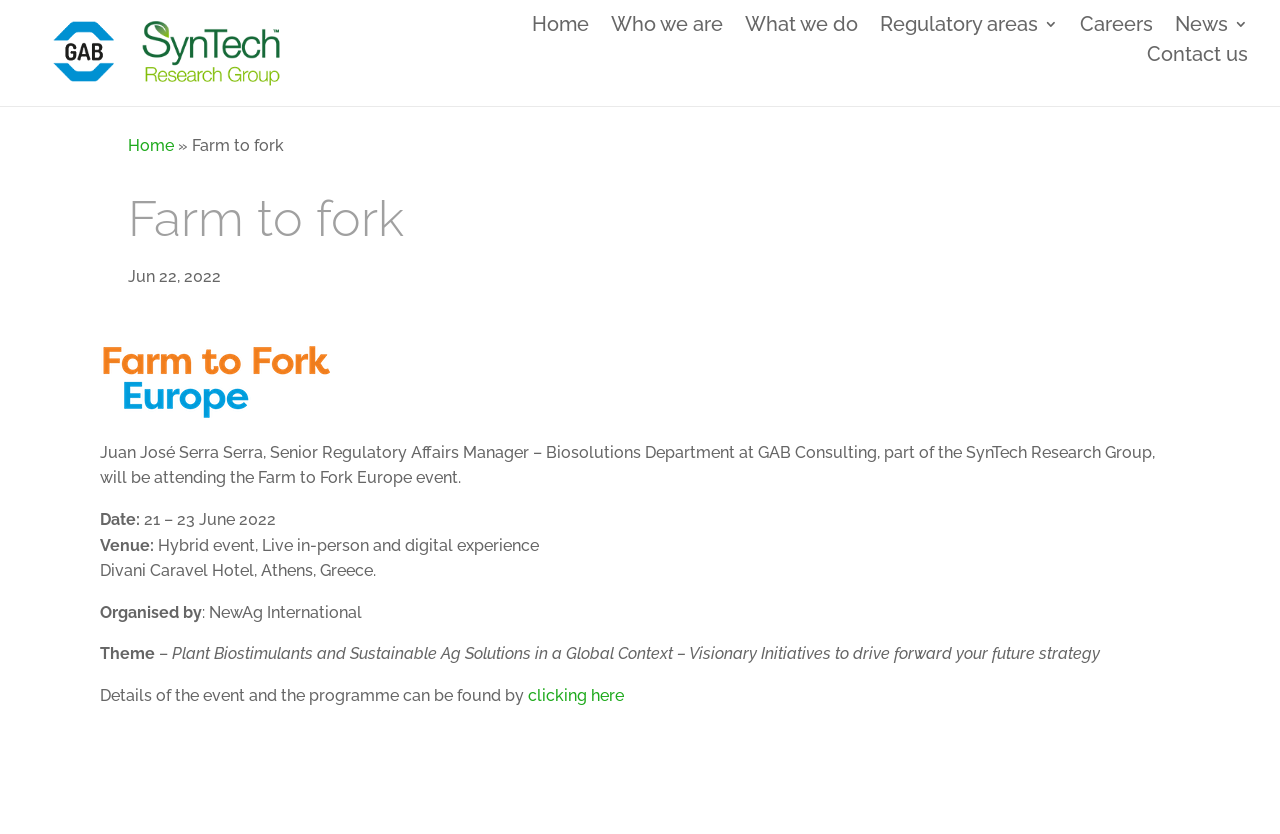Create a detailed summary of the webpage's content and design.

The webpage appears to be an event page for "Farm to fork Europe" organized by NewAg International. At the top, there is a navigation menu with links to "Home", "Who we are", "What we do", "Regulatory areas 3", "Careers", "News 3", and "Contact us". 

Below the navigation menu, there is a heading "Farm to fork" followed by a date "Jun 22, 2022". The main content of the page is an announcement about Juan José Serra Serra, a Senior Regulatory Affairs Manager, attending the Farm to Fork Europe event. The event details are listed, including the date, venue, and theme. The venue is a hybrid event, taking place both in-person at the Divani Caravel Hotel in Athens, Greece, and digitally. 

There is a call-to-action link "clicking here" to access more information about the event and its program. The page also features a button with the letter "U" at the top right corner, and a link to "SynTech Research Group" at the top left corner.